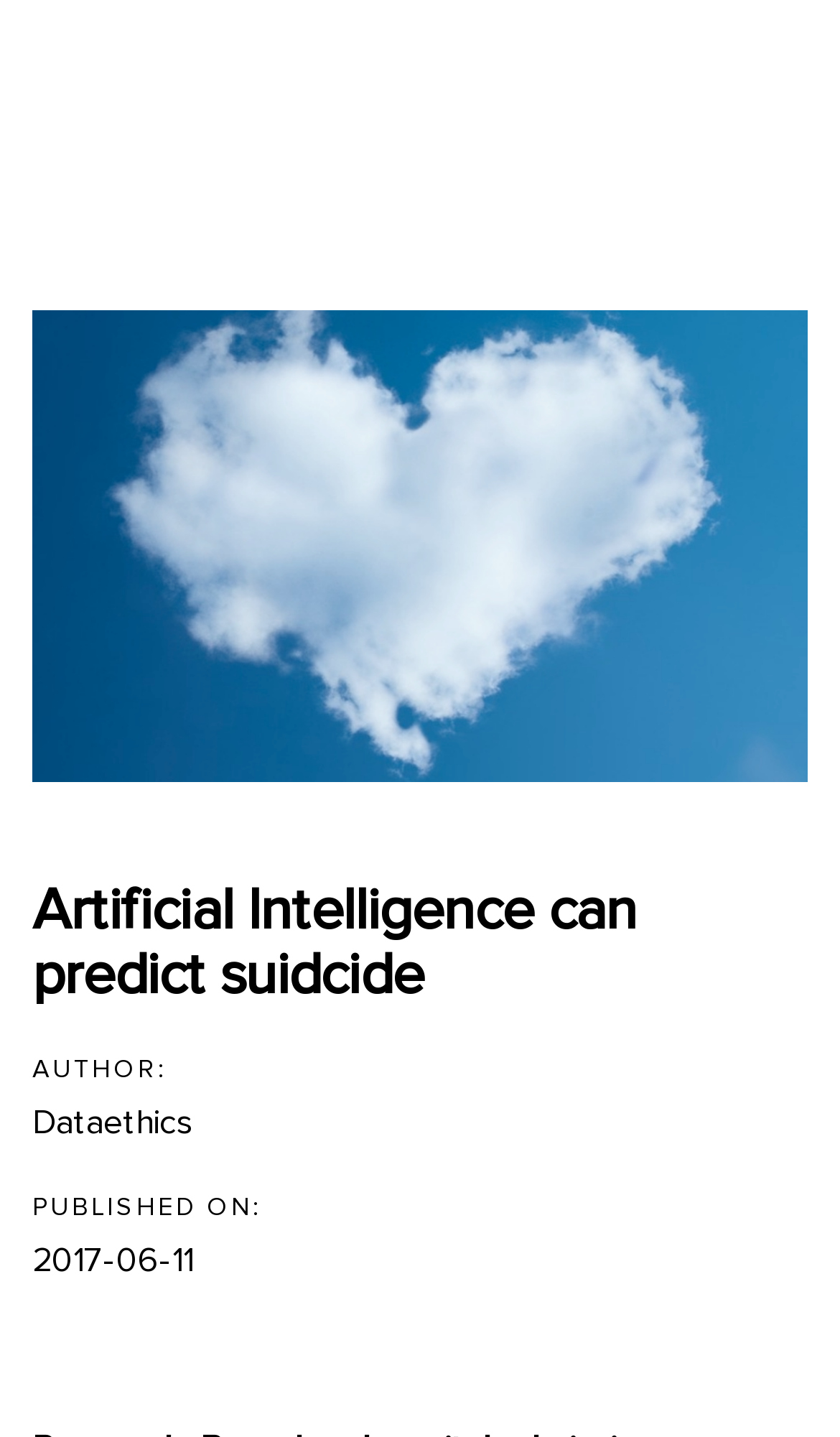Generate a comprehensive description of the webpage content.

The webpage appears to be an article or blog post about artificial intelligence predicting suicide. At the top left corner, there is a button labeled "ENGLISH" with a dropdown menu. Next to it, there is a search bar. 

On the top right corner, there is a link to "Dataetisk Tænkehandletank" with an accompanying image. Below this link, there is a button labeled "Toggle navigation" which, when expanded, reveals a navigation menu. 

The main content of the webpage is a header section that spans almost the entire width of the page. It contains a heading that reads "Artificial Intelligence can predict suicide". Below the heading, there is a line of text that reads "AUTHOR:", followed by a link to "Dataethics". 

Further down, there is a line of text that reads "PUBLISHED ON:", followed by a link to a specific date, "2017-06-11", which is also marked as a time element. The article's content is likely to be below this section, but the exact details are not provided in the accessibility tree.